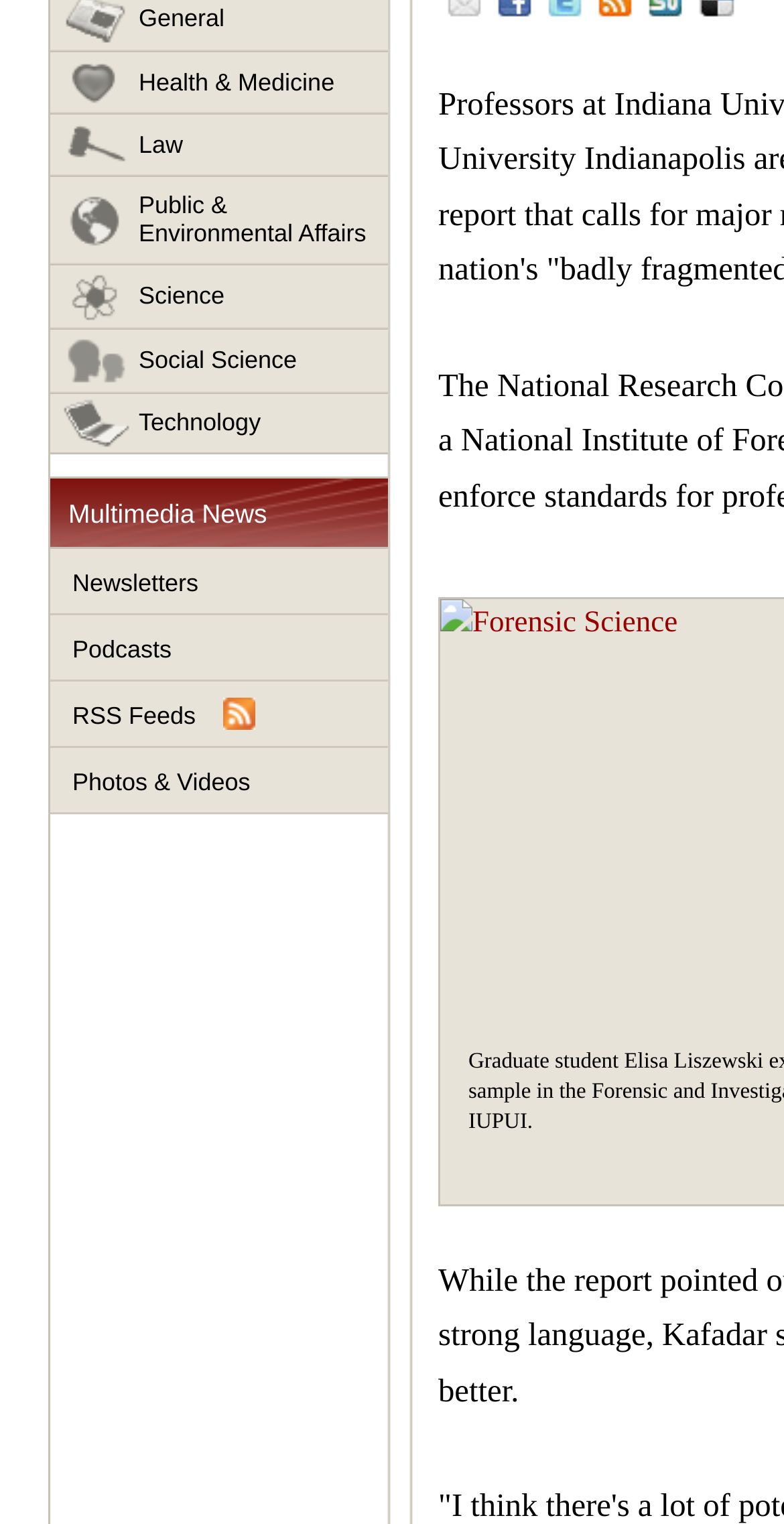Using the provided element description: "Social Science", determine the bounding box coordinates of the corresponding UI element in the screenshot.

[0.064, 0.216, 0.495, 0.259]